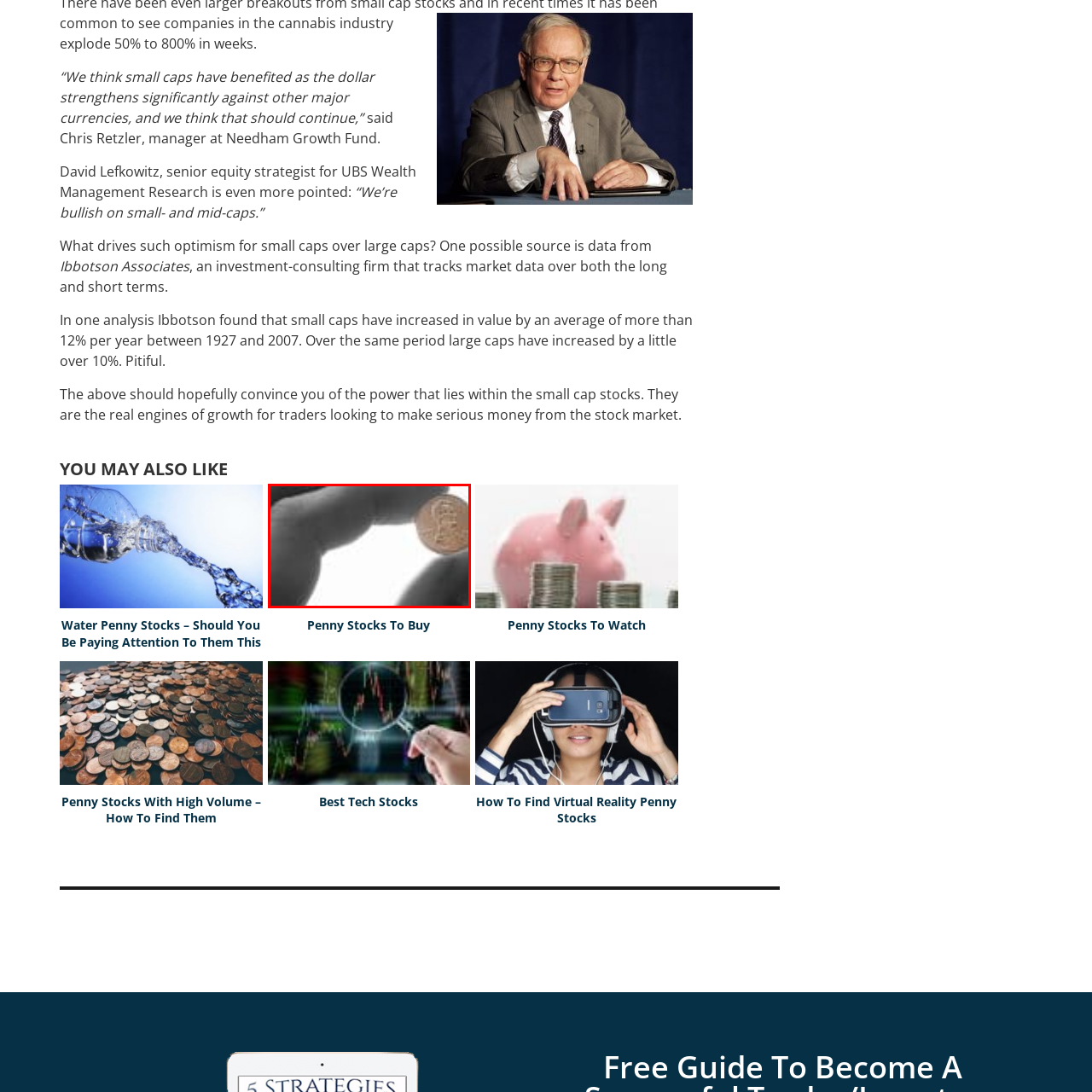Give a detailed description of the image area outlined by the red box.

The image features a close-up of a hand holding a penny, emphasizing the small size of the coin in contrast to the fingers gripping it. The background is primarily white, which highlights the details of the penny and creates a sense of focus on the concept of penny stocks. This visual representation aligns with discussions around investing in small-cap stocks, often considered penny stocks, which can present opportunities for traders aiming to generate significant returns in the stock market. The context suggests a theme of financial optimism and the potential for growth within smaller investments, resonating with the accompanying text discussing strategies and insights about small-cap investment opportunities.